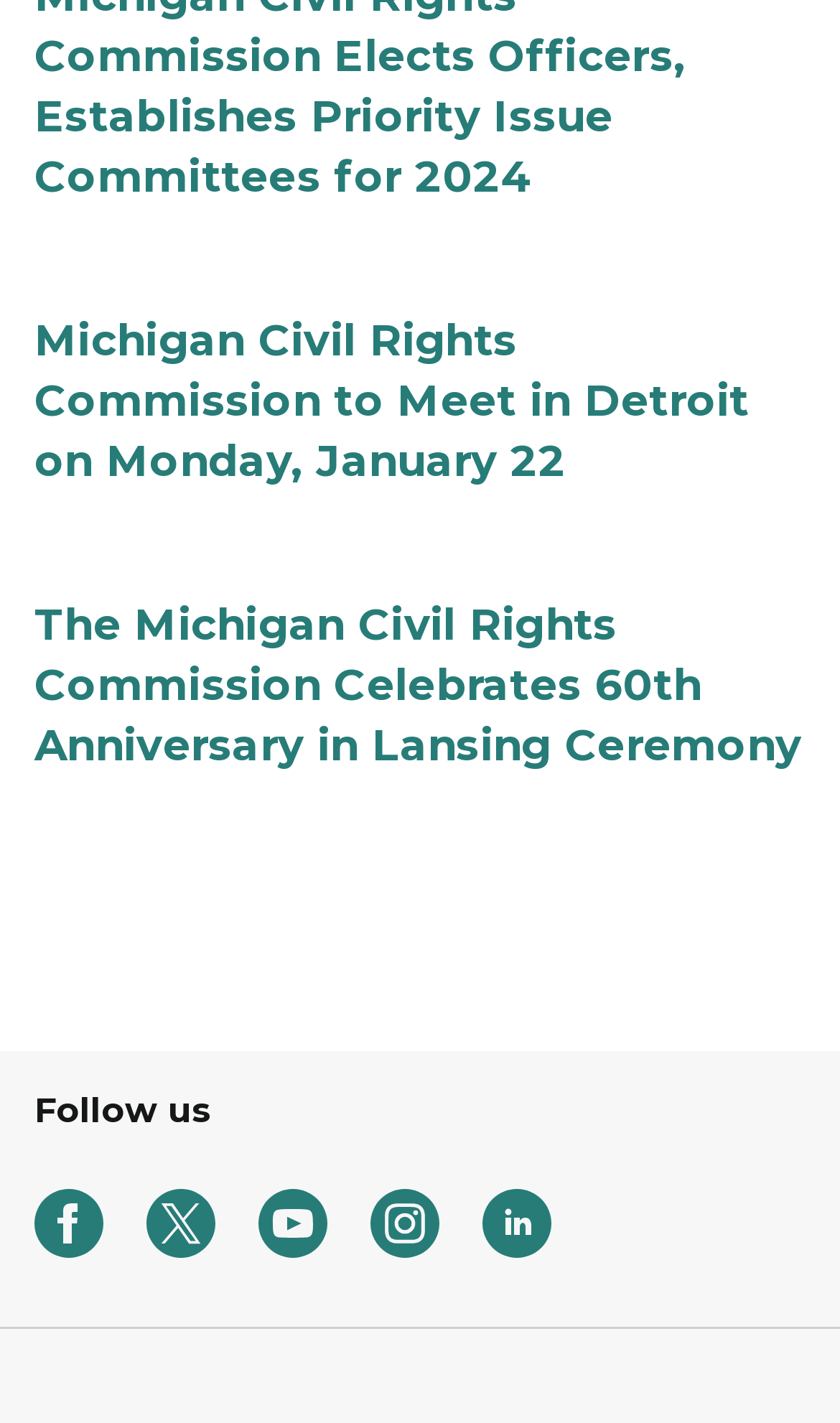Please give a succinct answer to the question in one word or phrase:
What is the call-to-action below the articles?

Follow us